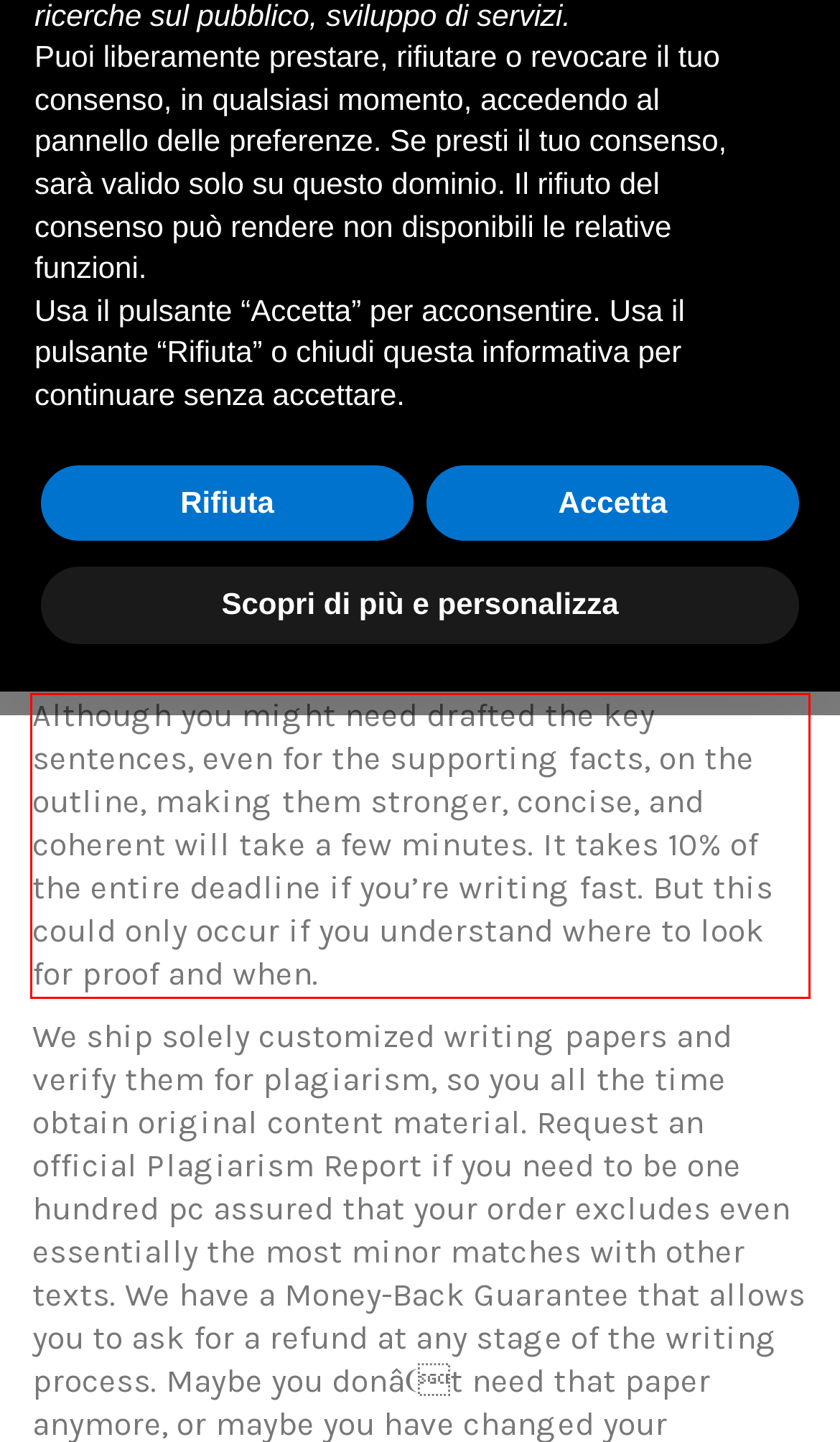There is a screenshot of a webpage with a red bounding box around a UI element. Please use OCR to extract the text within the red bounding box.

Although you might need drafted the key sentences, even for the supporting facts, on the outline, making them stronger, concise, and coherent will take a few minutes. It takes 10% of the entire deadline if you’re writing fast. But this could only occur if you understand where to look for proof and when.